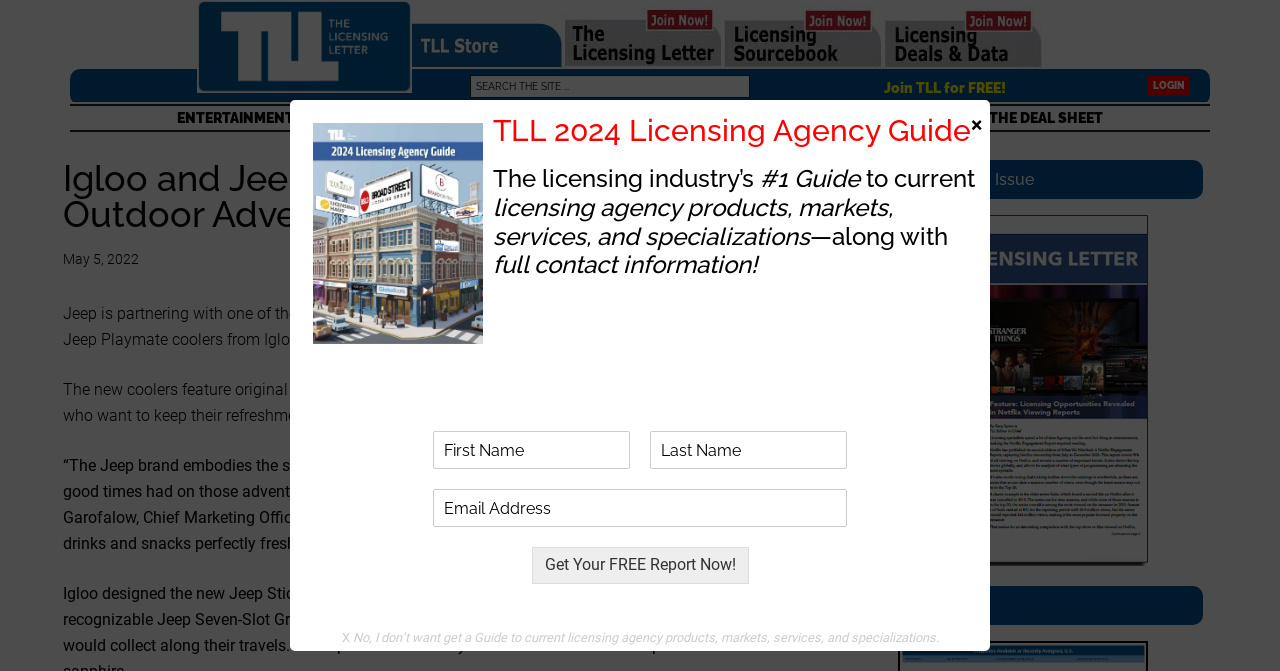Pinpoint the bounding box coordinates of the element that must be clicked to accomplish the following instruction: "Join TLL for FREE!". The coordinates should be in the format of four float numbers between 0 and 1, i.e., [left, top, right, bottom].

[0.68, 0.121, 0.797, 0.141]